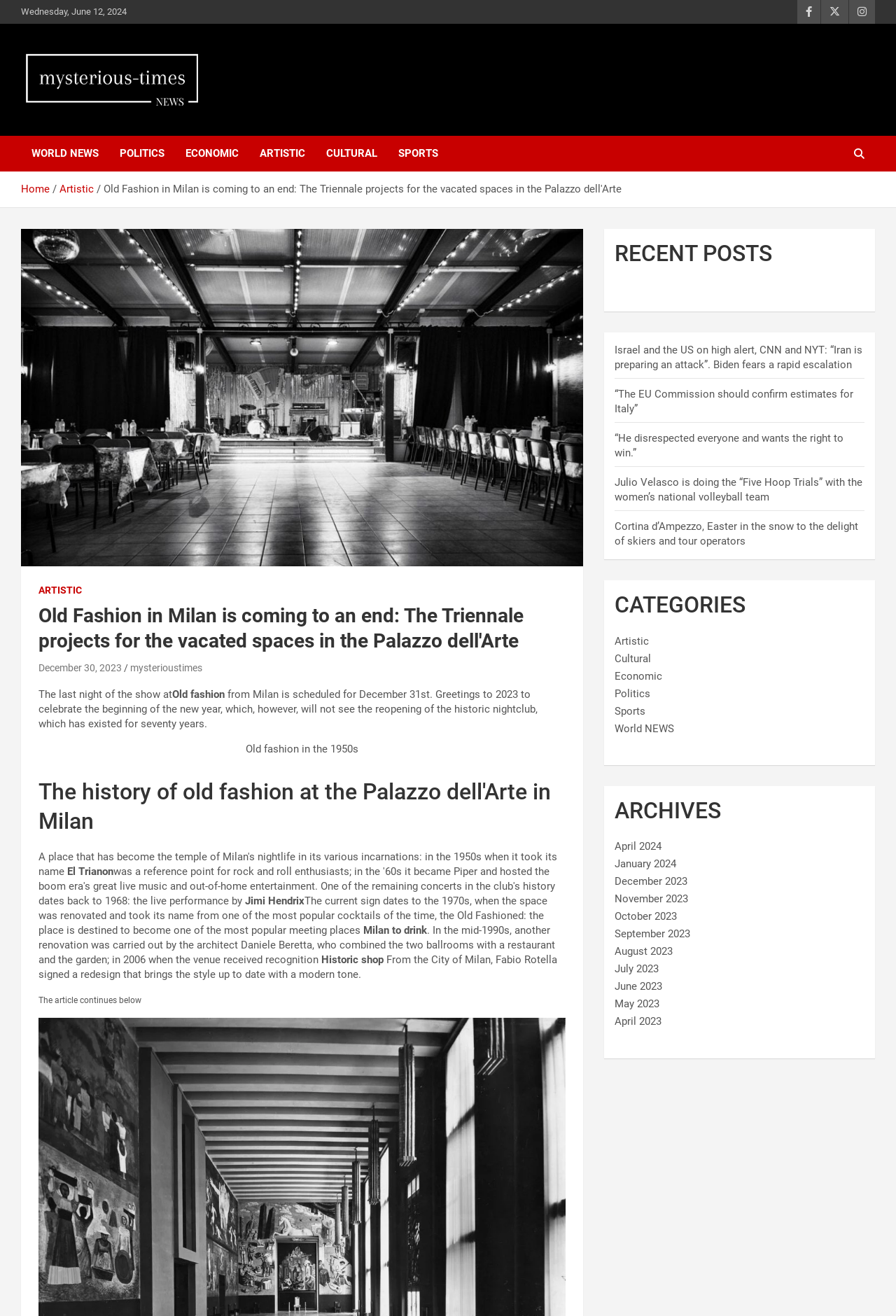Find and indicate the bounding box coordinates of the region you should select to follow the given instruction: "View the 'RECENT POSTS'".

[0.686, 0.182, 0.965, 0.204]